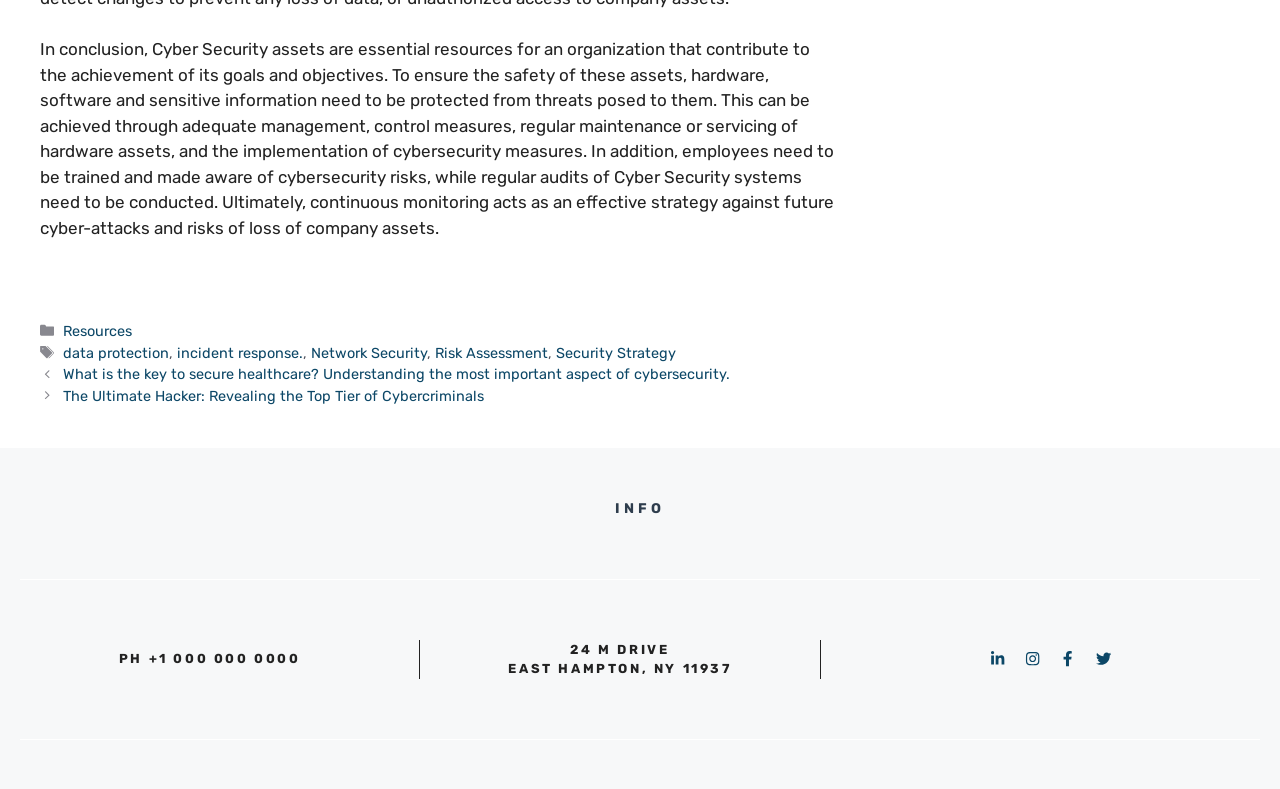Locate the UI element described by Resources and provide its bounding box coordinates. Use the format (top-left x, top-left y, bottom-right x, bottom-right y) with all values as floating point numbers between 0 and 1.

[0.049, 0.408, 0.103, 0.431]